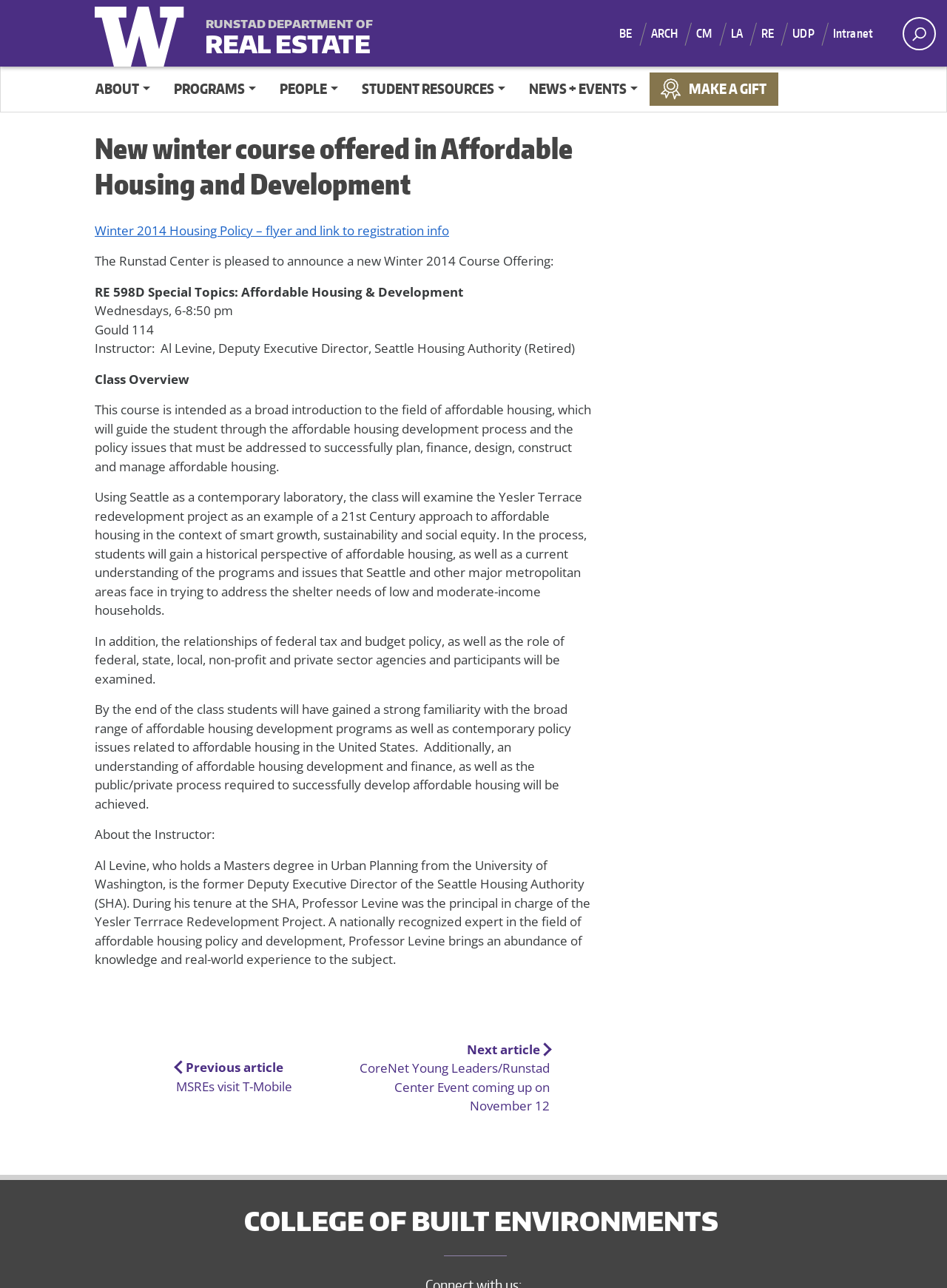Identify the bounding box coordinates necessary to click and complete the given instruction: "View the Winter 2014 Housing Policy course information".

[0.1, 0.172, 0.474, 0.185]